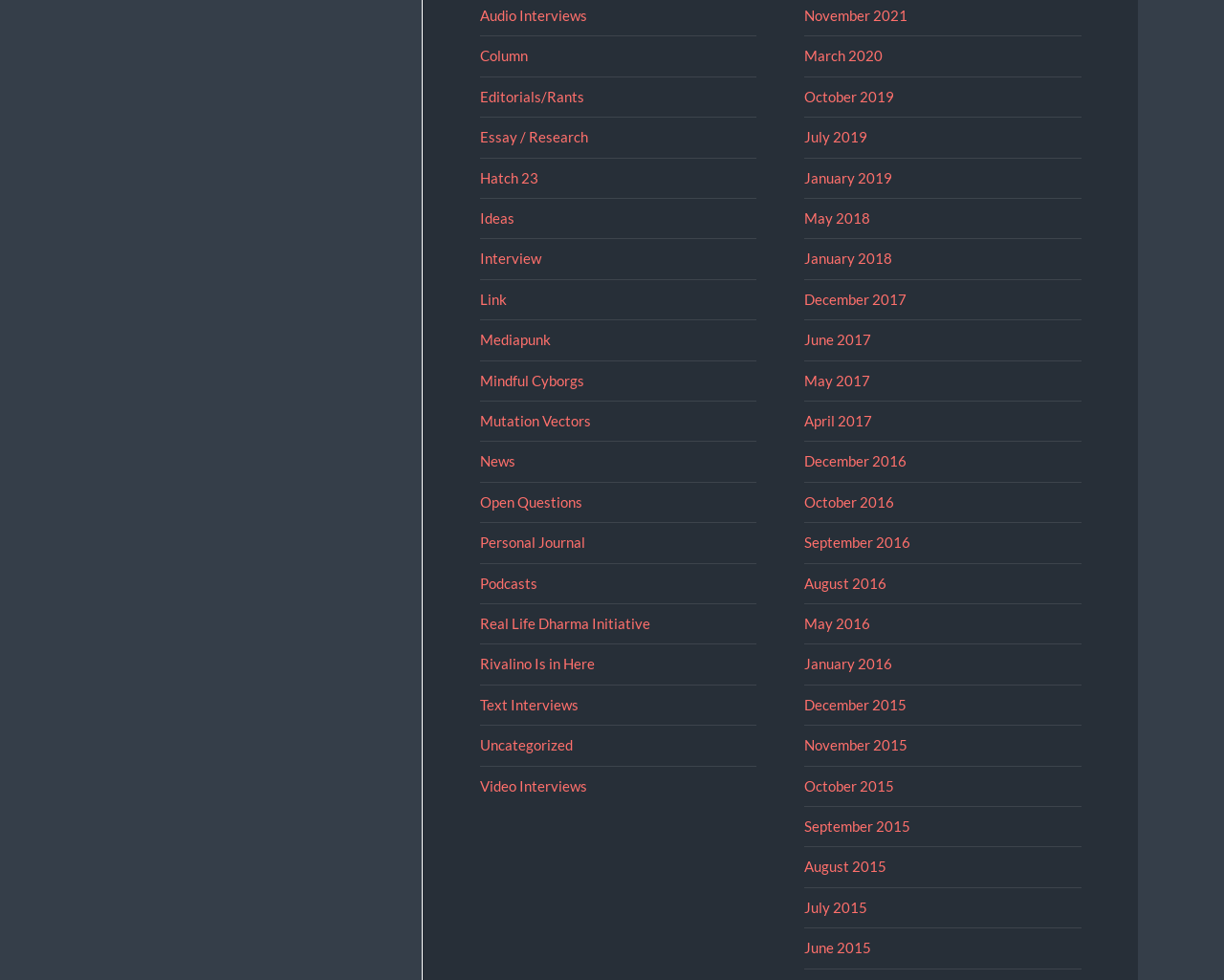Provide the bounding box coordinates for the UI element described in this sentence: "Column". The coordinates should be four float values between 0 and 1, i.e., [left, top, right, bottom].

[0.392, 0.048, 0.431, 0.066]